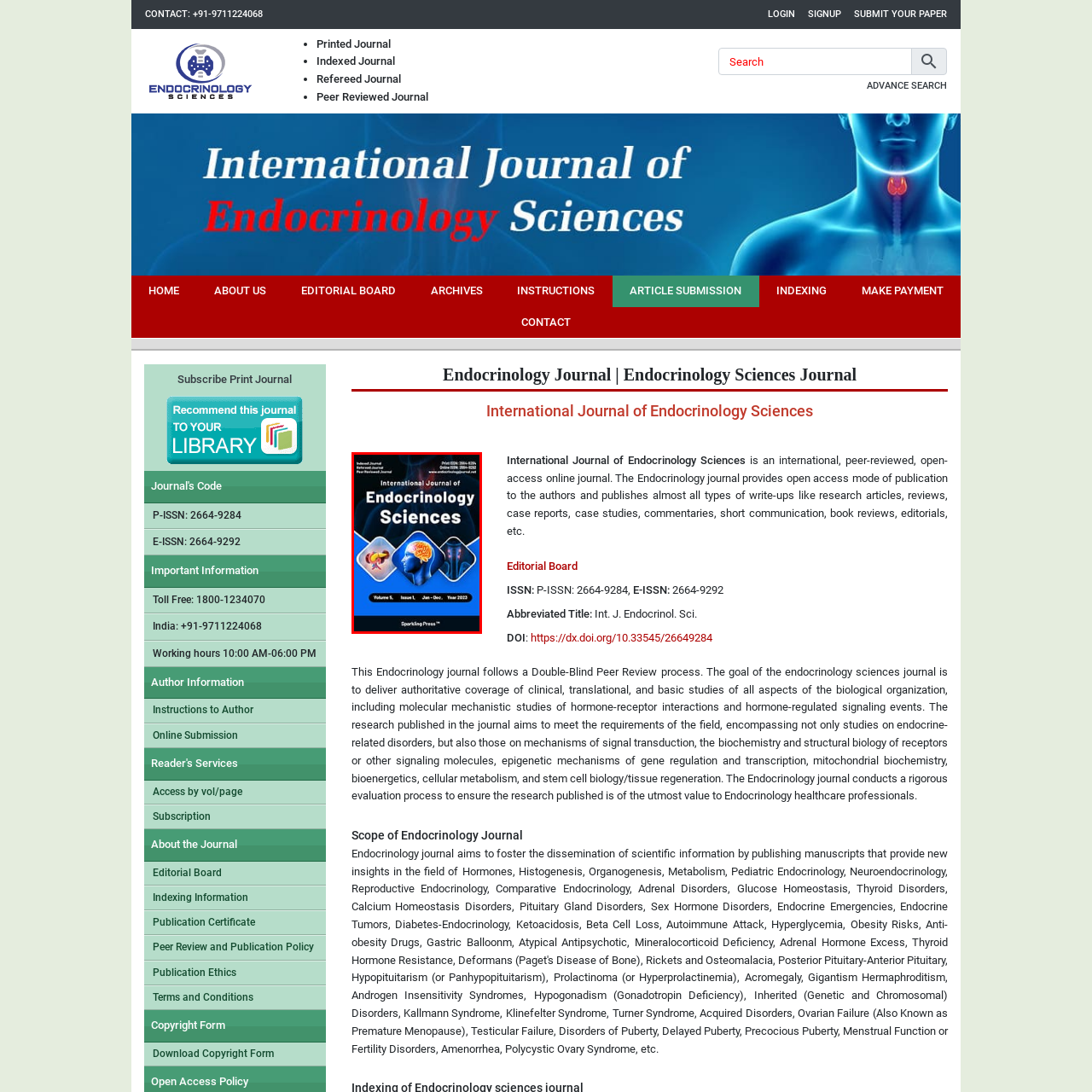Generate a detailed caption for the image contained in the red outlined area.

The image showcases the cover page of the "International Journal of Endocrinology Sciences," highlighting its focus on endocrine research. The design features a striking blue background with three graphical icons representing key elements of endocrinology: a kidney, a brain with neural connections, and a silhouette of a human body. Prominently displayed is the journal's title, along with essential details such as the volume and issue number: Volume 5, Issue 1, dated January to December 2023. The text also includes the P-ISSN and E-ISSN numbers, emphasizing its credibility as an indexed and peer-reviewed journal. The logo of Sparkling Press is also featured, adding a professional touch to the overall layout.